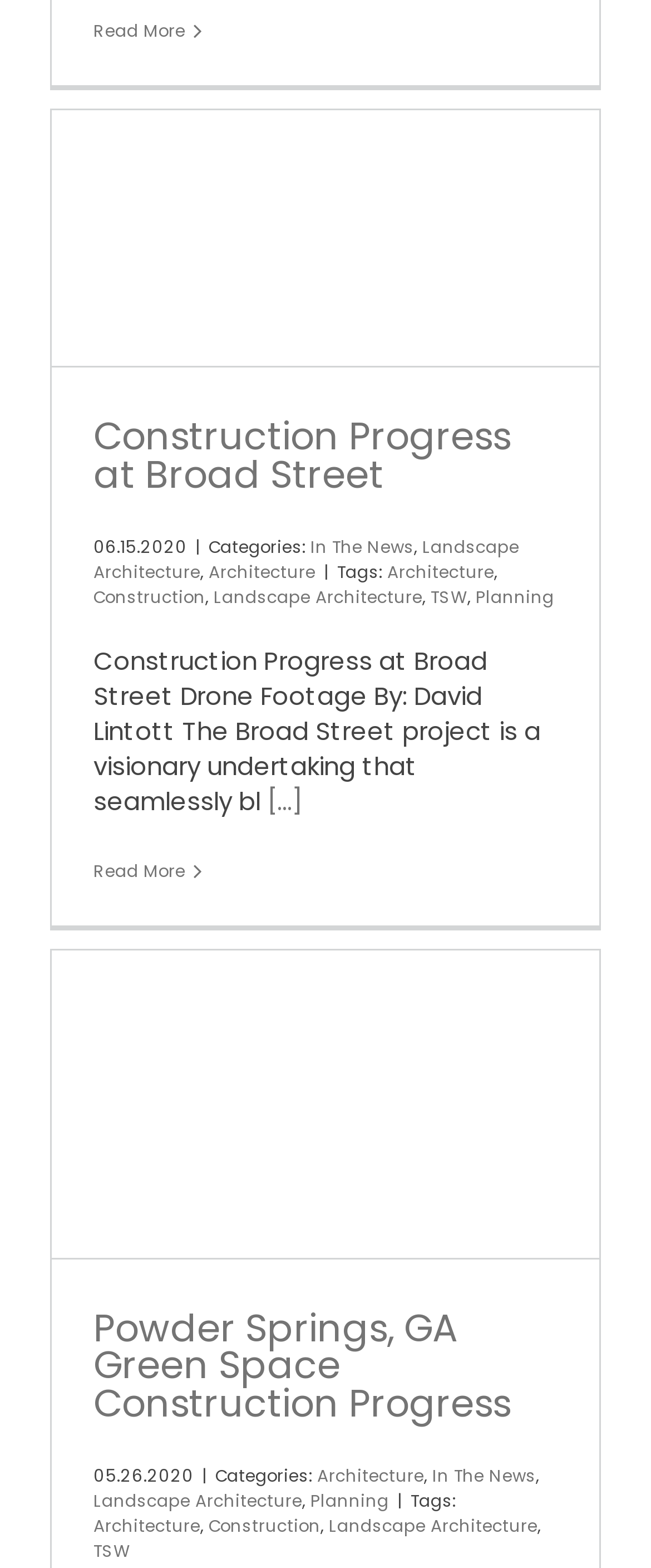Please find the bounding box coordinates of the element's region to be clicked to carry out this instruction: "Learn more about Building Bridges in Lenox Park".

[0.144, 0.012, 0.285, 0.028]